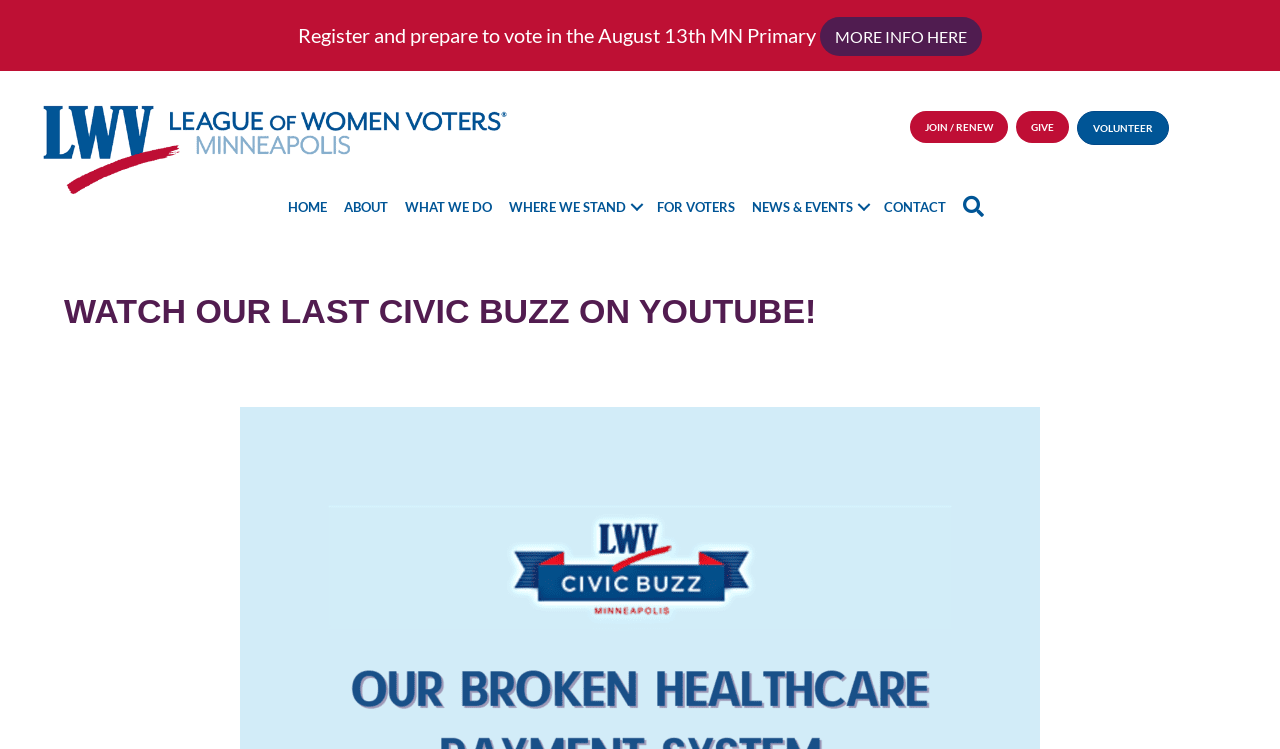What is the date of the MN Primary?
Look at the image and respond to the question as thoroughly as possible.

The question is asking about the date of the MN Primary, which can be found in the static text element 'Register and prepare to vote in the August 13th MN Primary'.